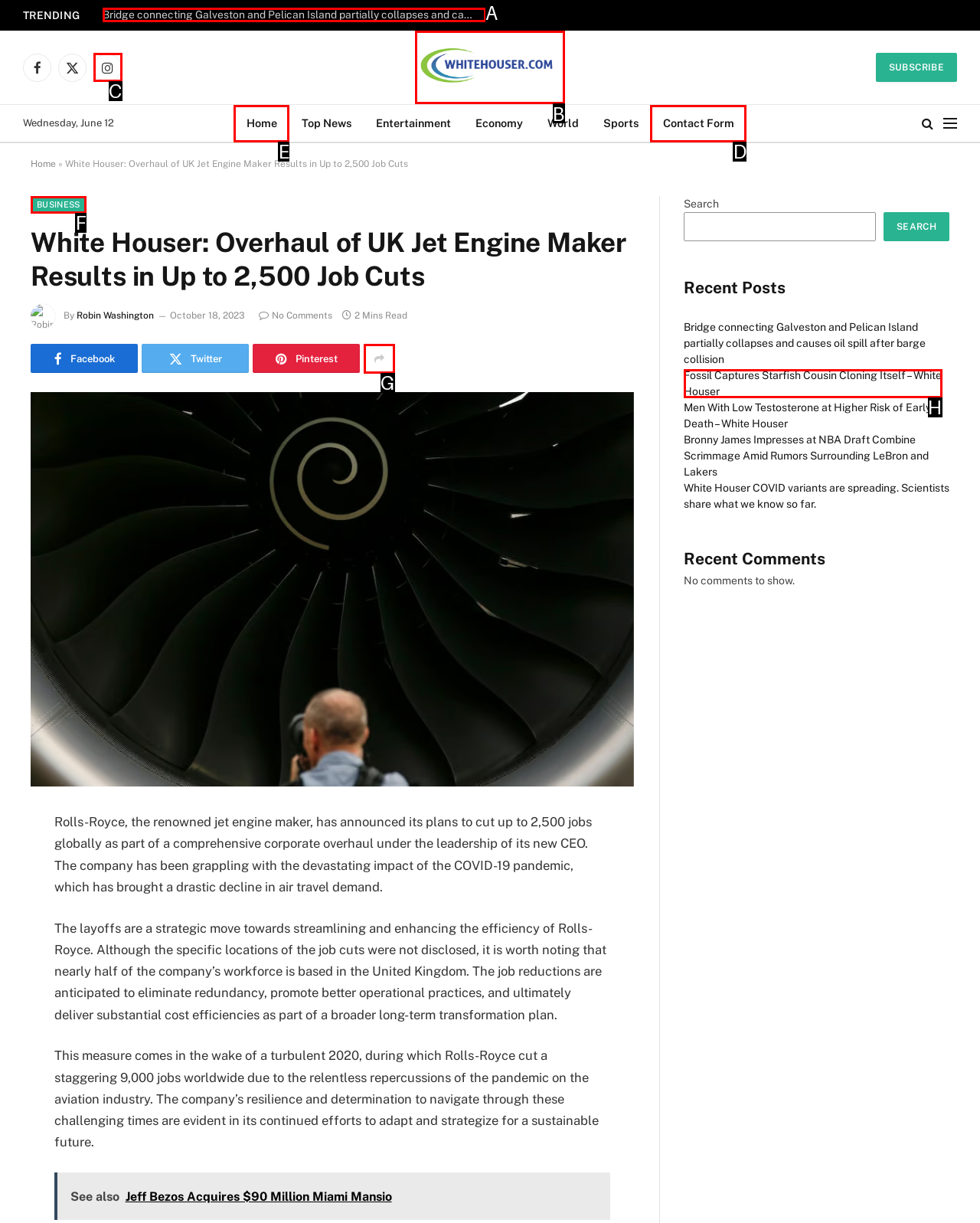Given the task: Click on the 'Home' link, point out the letter of the appropriate UI element from the marked options in the screenshot.

E